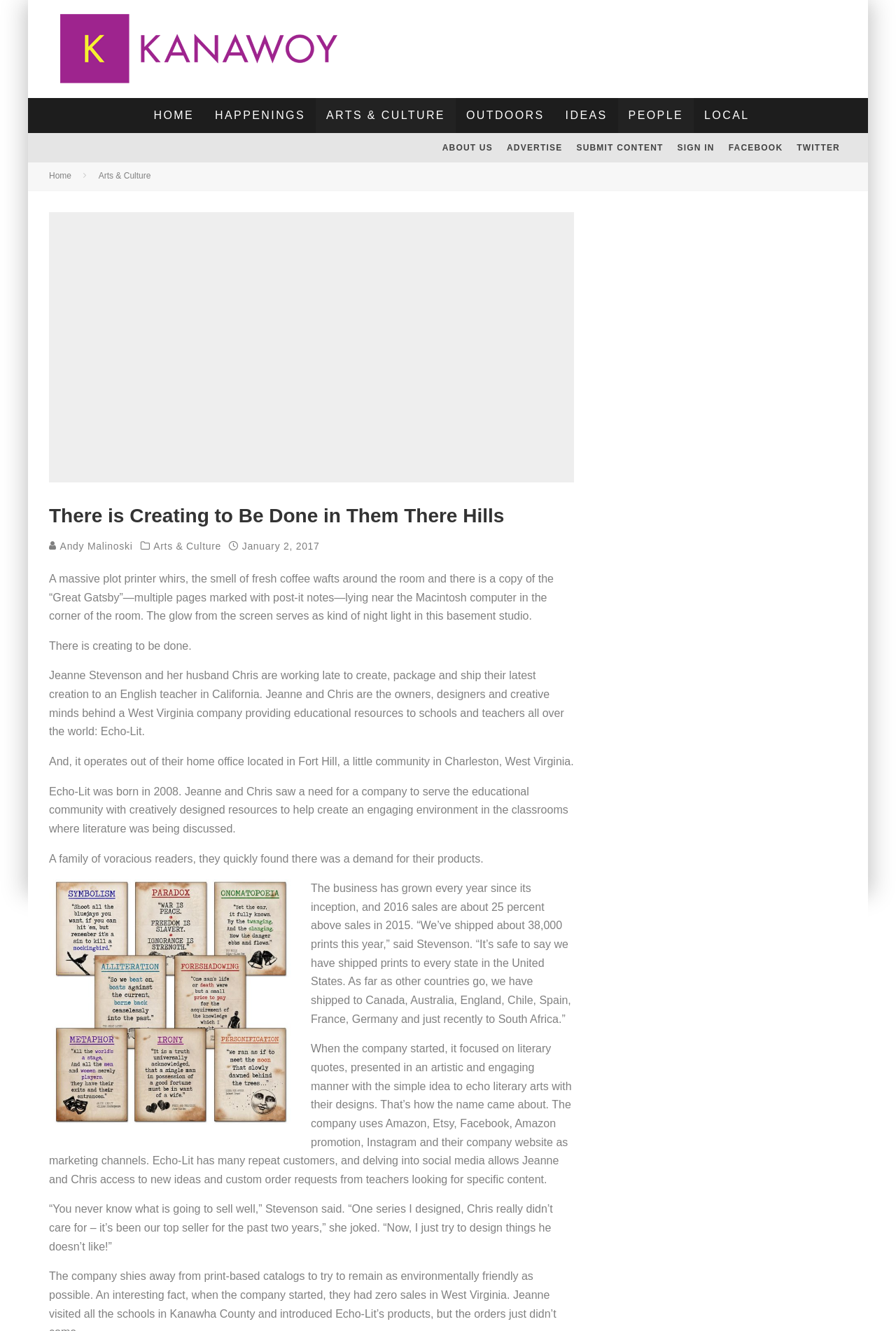Identify the bounding box coordinates for the UI element described by the following text: "Arts & Culture". Provide the coordinates as four float numbers between 0 and 1, in the format [left, top, right, bottom].

[0.11, 0.128, 0.168, 0.136]